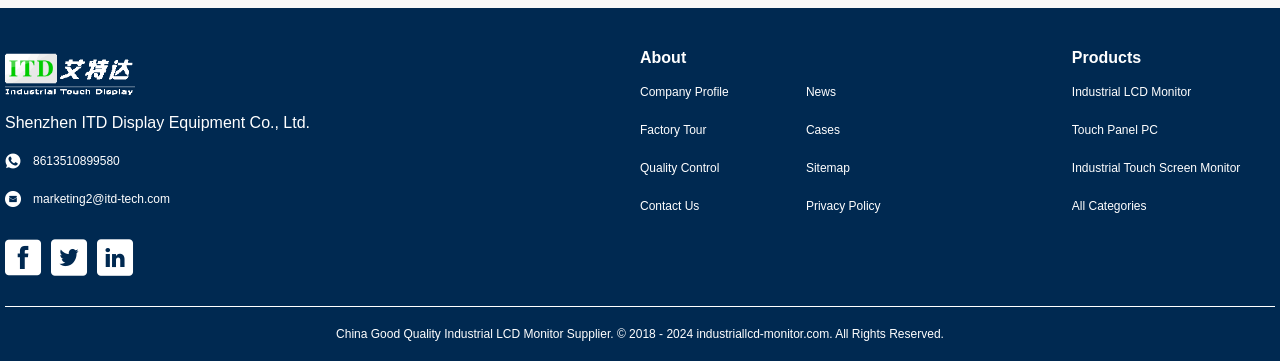Please provide the bounding box coordinates for the element that needs to be clicked to perform the following instruction: "check news". The coordinates should be given as four float numbers between 0 and 1, i.e., [left, top, right, bottom].

[0.63, 0.23, 0.734, 0.28]